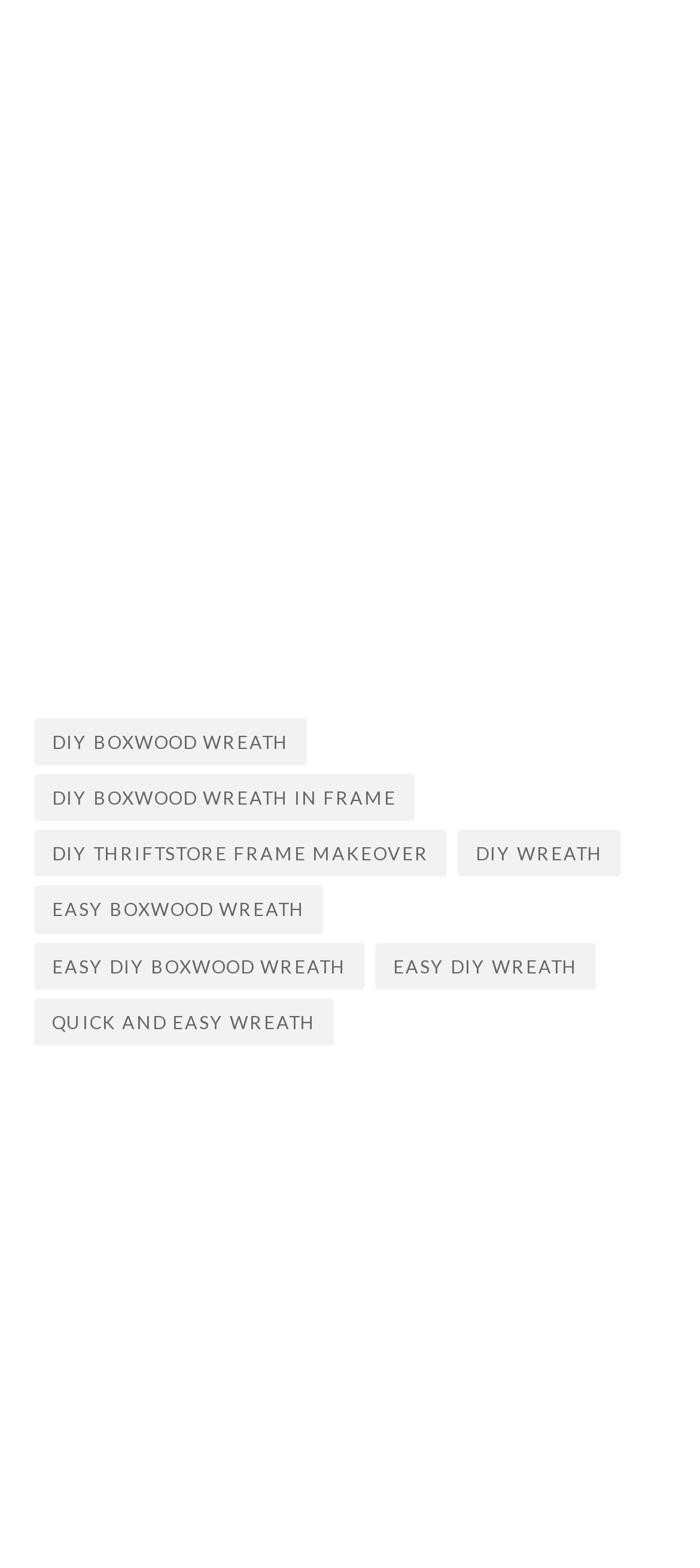Please specify the bounding box coordinates of the element that should be clicked to execute the given instruction: 'go to QUICK AND EASY WREATH'. Ensure the coordinates are four float numbers between 0 and 1, expressed as [left, top, right, bottom].

[0.049, 0.637, 0.477, 0.667]